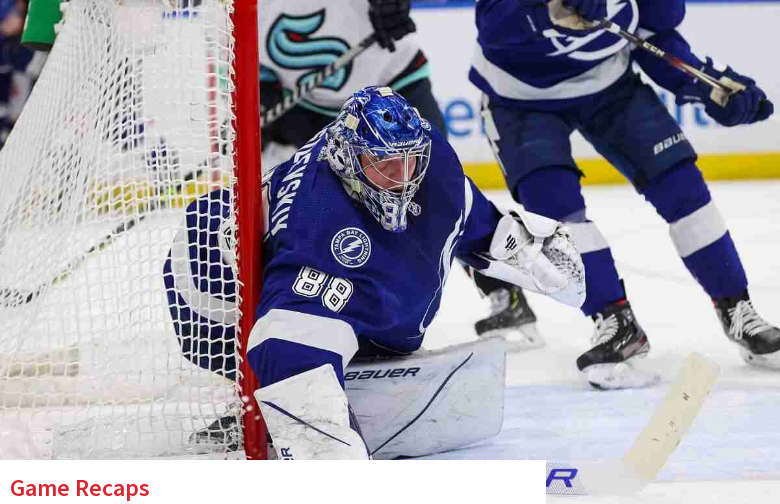Which team is Vasilevskiy playing for?
From the image, respond using a single word or phrase.

Tampa Bay Lightning